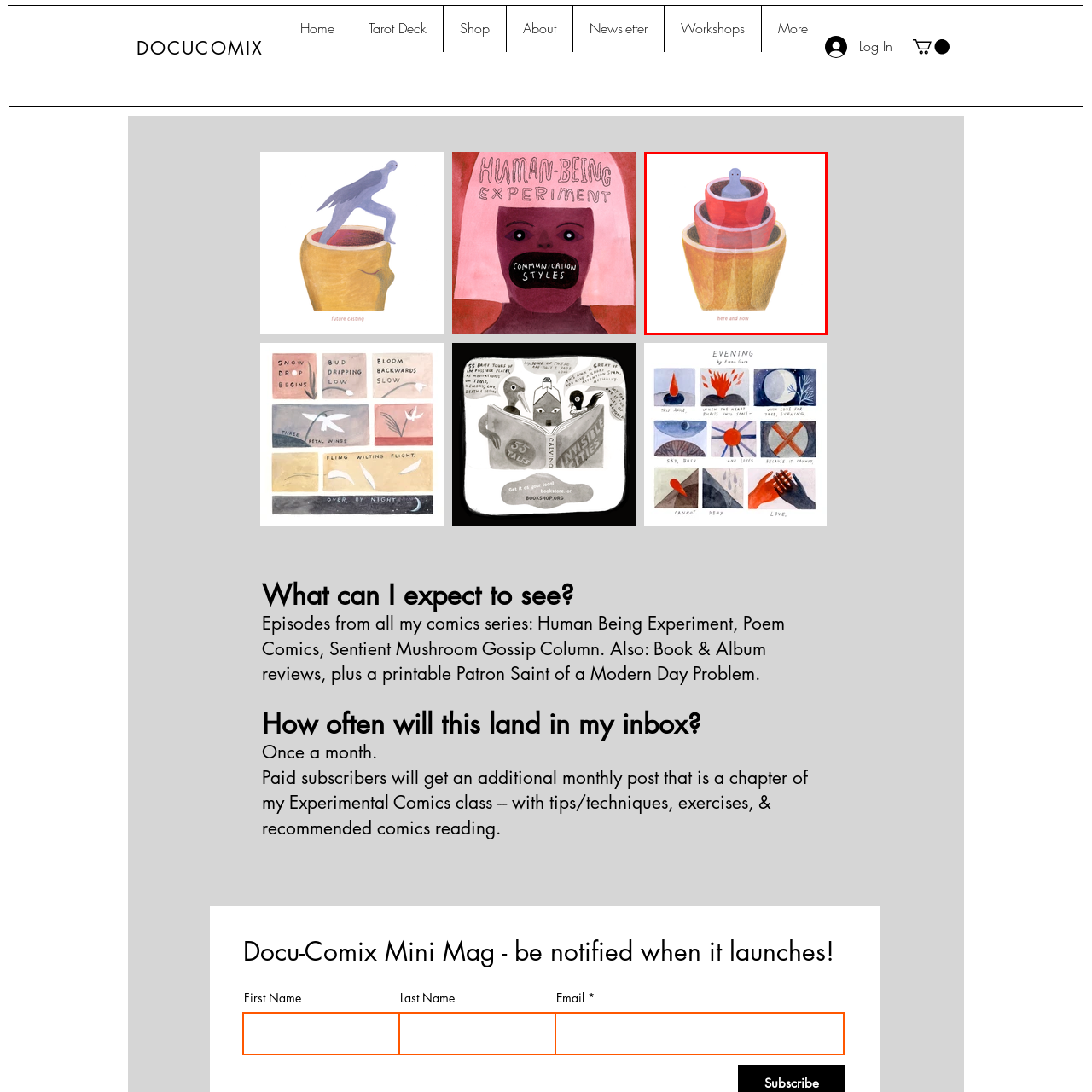Focus on the part of the image that is marked with a yellow outline and respond in detail to the following inquiry based on what you observe: 
What is the phrase inscribed below the artwork?

The caption states that below the artwork, the phrase 'here and now' is elegantly inscribed, which may allude to mindfulness or the importance of being present in the moment.